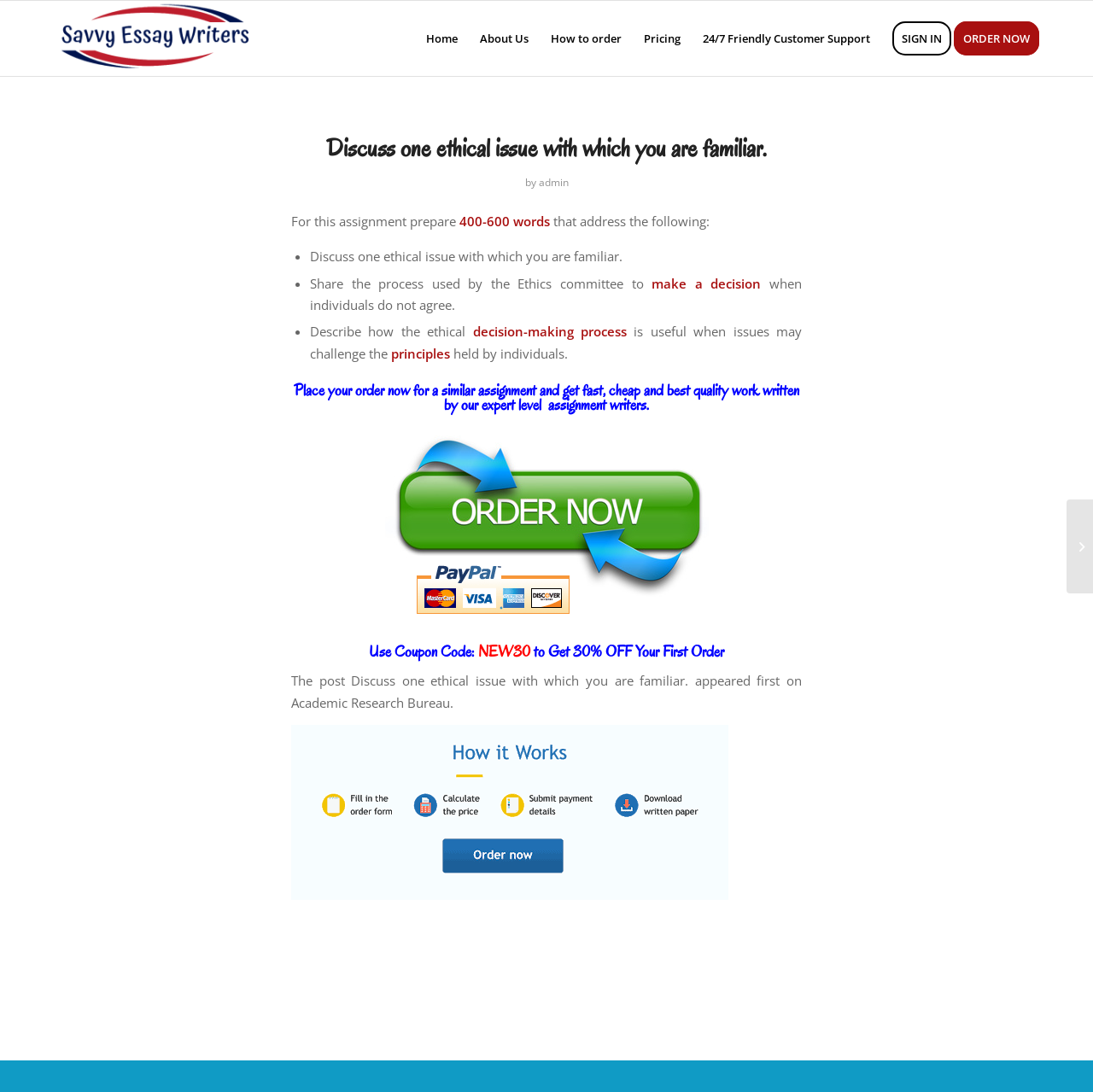Articulate a complete and detailed caption of the webpage elements.

The webpage appears to be an academic writing service website, with a focus on a specific assignment related to ethical issues. At the top of the page, there is a horizontal menu bar with several menu items, including "Home", "About Us", "How to order", "Pricing", "24/7 Friendly Customer Support", "SIGN IN", and "ORDER NOW". 

Below the menu bar, there is a main section that takes up most of the page. This section is divided into two parts. The top part has a heading that reads "Discuss one ethical issue with which you are familiar." followed by some text that explains the assignment requirements, including the word count and specific topics to be addressed. 

The assignment requirements are listed in bullet points, with three main points: discussing an ethical issue, sharing the process used by the Ethics committee to make a decision, and describing how the ethical decision-making process is useful when issues may challenge the principles held by individuals.

Below the assignment requirements, there is a call-to-action section that encourages users to place an order for a similar assignment and get fast, cheap, and best quality work written by expert-level assignment writers. There is also a coupon code offered to get 30% off the first order.

At the very bottom of the page, there is a link to another webpage, "BIOL/PSYC 4421-002 Advanced Topics in Neuroscience", and a small icon with a link to an unknown destination.